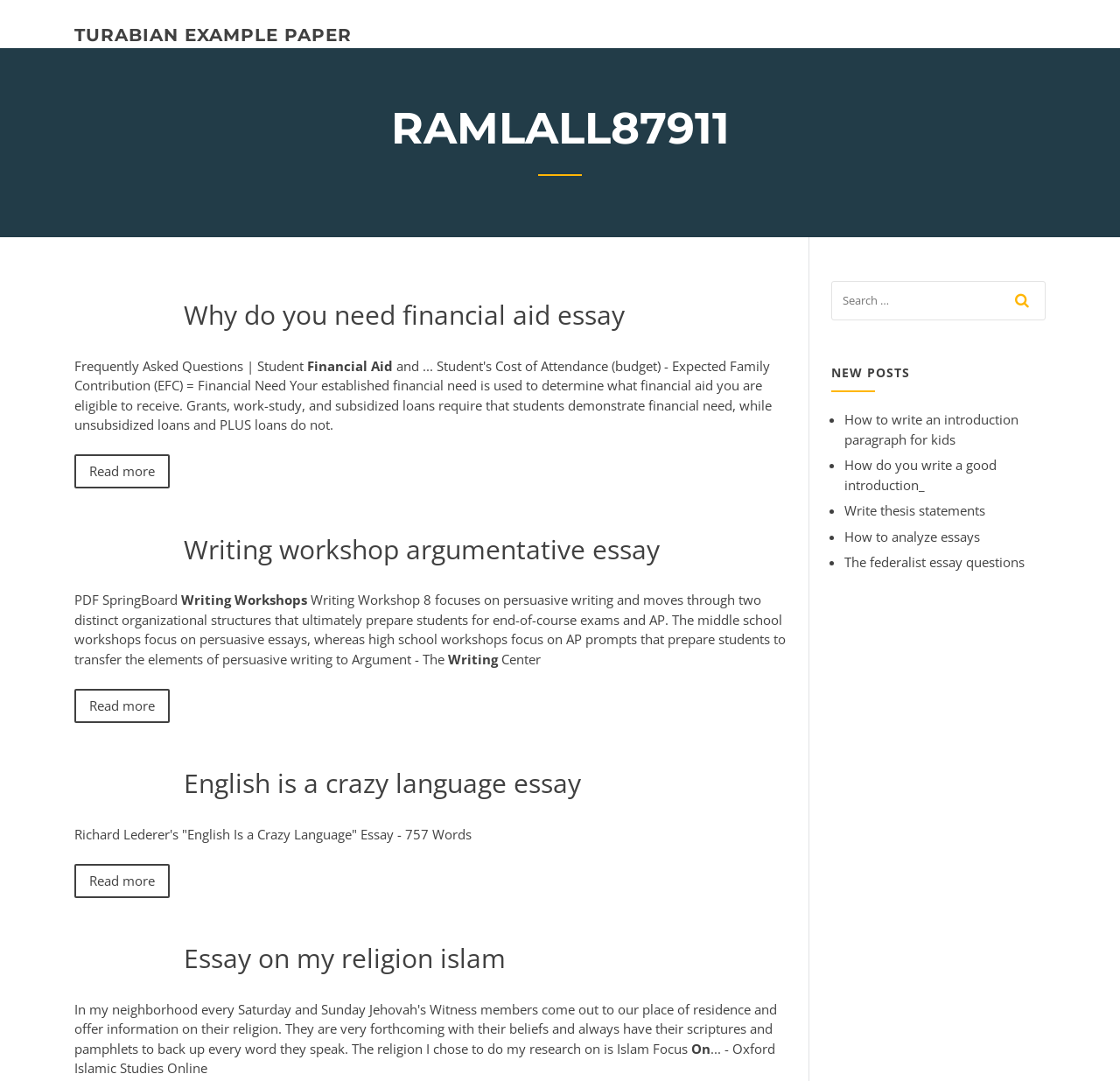Locate the bounding box coordinates of the UI element described by: "Essay on my religion islam". Provide the coordinates as four float numbers between 0 and 1, formatted as [left, top, right, bottom].

[0.164, 0.87, 0.452, 0.903]